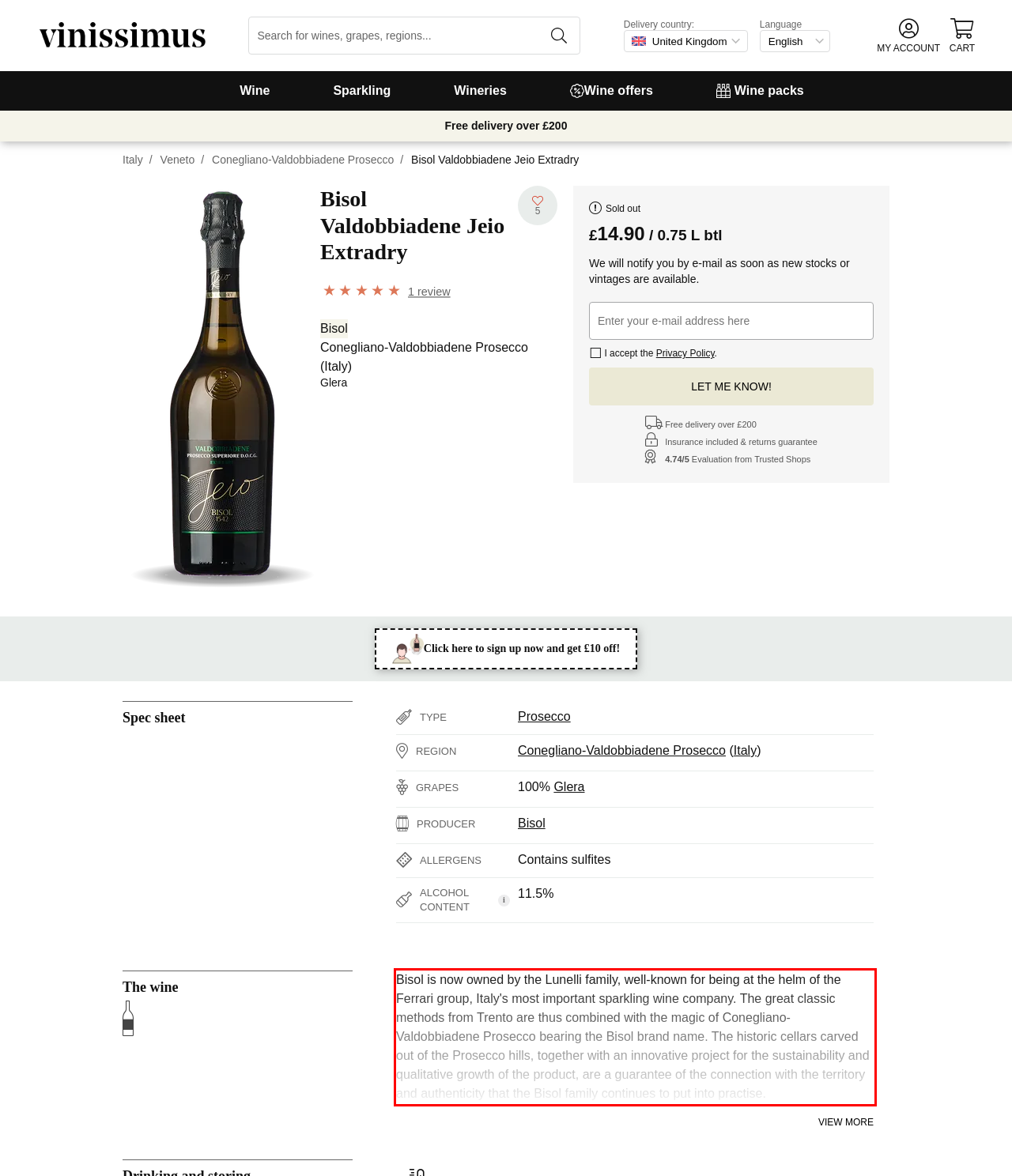Using OCR, extract the text content found within the red bounding box in the given webpage screenshot.

Bisol is now owned by the Lunelli family, well-known for being at the helm of the Ferrari group, Italy's most important sparkling wine company. The great classic methods from Trento are thus combined with the magic of Conegliano-Valdobbiadene Prosecco bearing the Bisol brand name. The historic cellars carved out of the Prosecco hills, together with an innovative project for the sustainability and qualitative growth of the product, are a guarantee of the connection with the territory and authenticity that the Bisol family continues to put into practise.